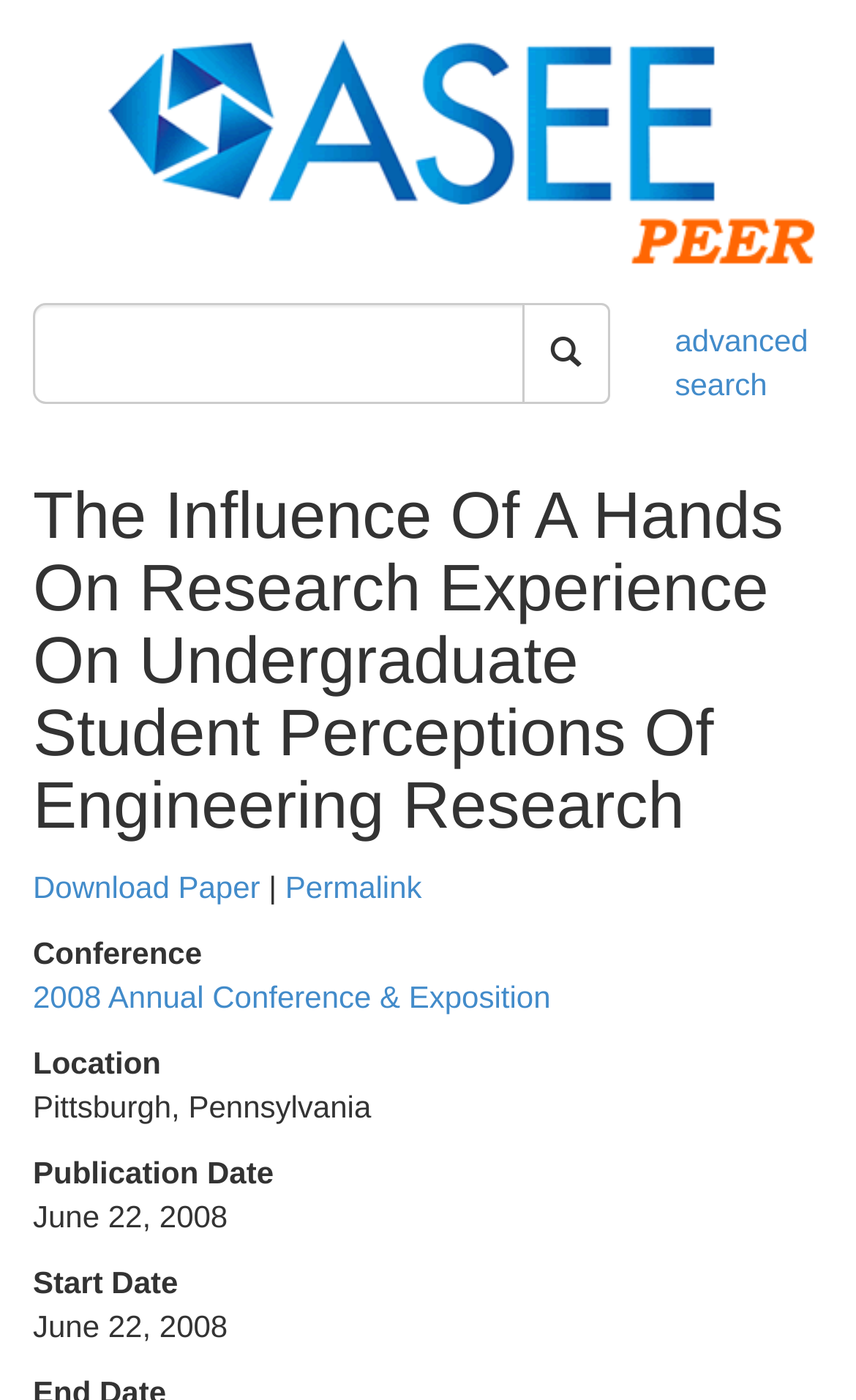Describe every aspect of the webpage comprehensively.

This webpage is about a research paper titled "The Influence Of A Hands On Research Experience On Undergraduate Student Perceptions Of Engineering Research" on the ASEE PEER platform. At the top left corner, there is an ASEE PEER logo, which is an image linked to the platform's homepage. 

Below the logo, there is a layout table with a textbox and a button on the right side. The textbox is not labeled, and the button has an icon with no description. 

On the top right corner, there is a link to "advanced search". 

The main content of the webpage is a research paper's metadata. The title of the paper is a heading that spans across the top of the page. Below the title, there are links to "Download Paper" and "Permalink" on the left side, separated by a vertical bar. 

The paper's metadata is organized into a description list with five terms: "Conference", "Location", "Publication Date", "Start Date", and their corresponding details. The details include a link to the "2008 Annual Conference & Exposition", the location "Pittsburgh, Pennsylvania", and two dates "June 22, 2008". These metadata are arranged vertically, with each term and detail pair stacked below the previous one.